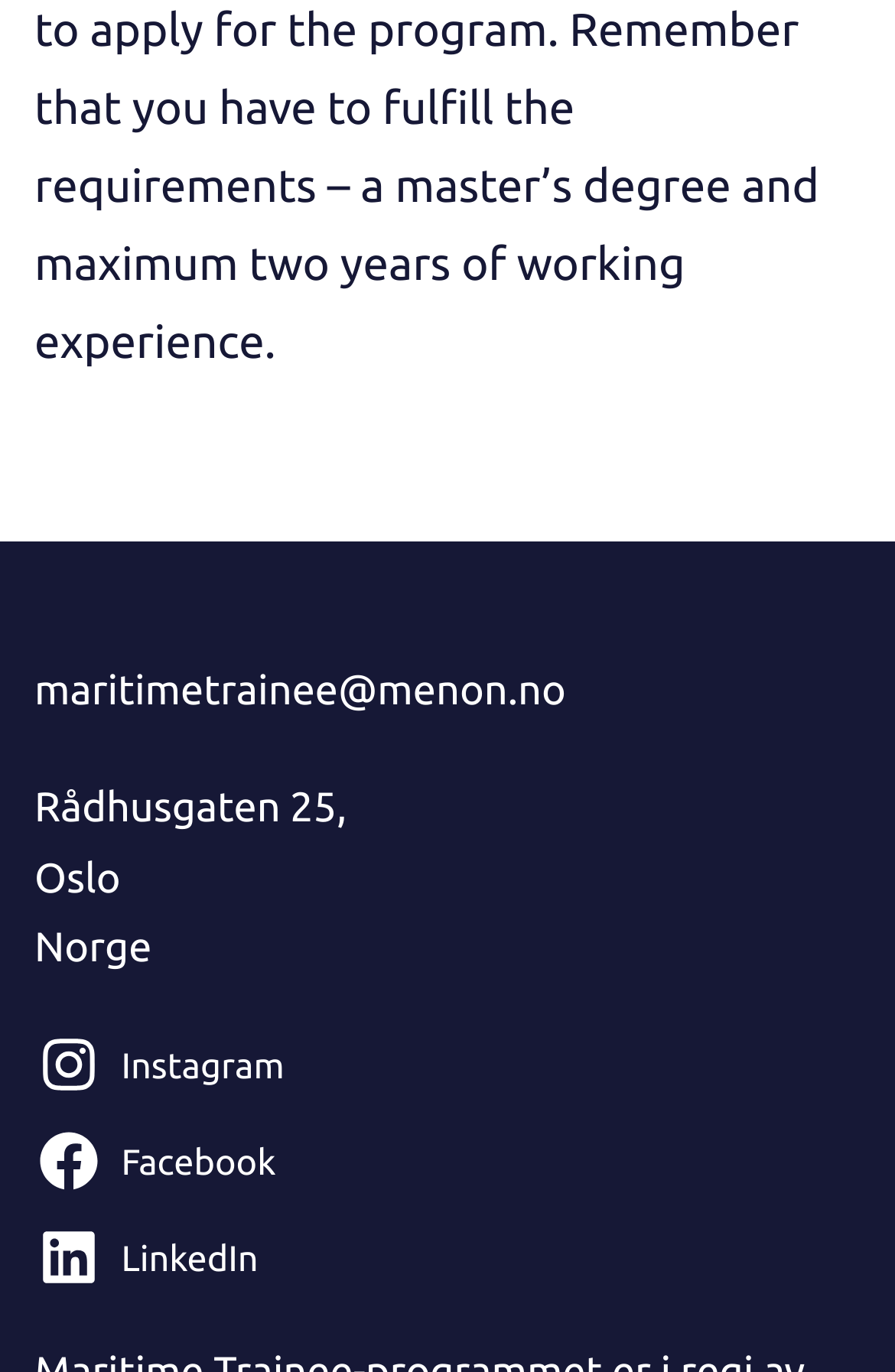Determine the bounding box coordinates of the UI element described below. Use the format (top-left x, top-left y, bottom-right x, bottom-right y) with floating point numbers between 0 and 1: December 13, 2023

None